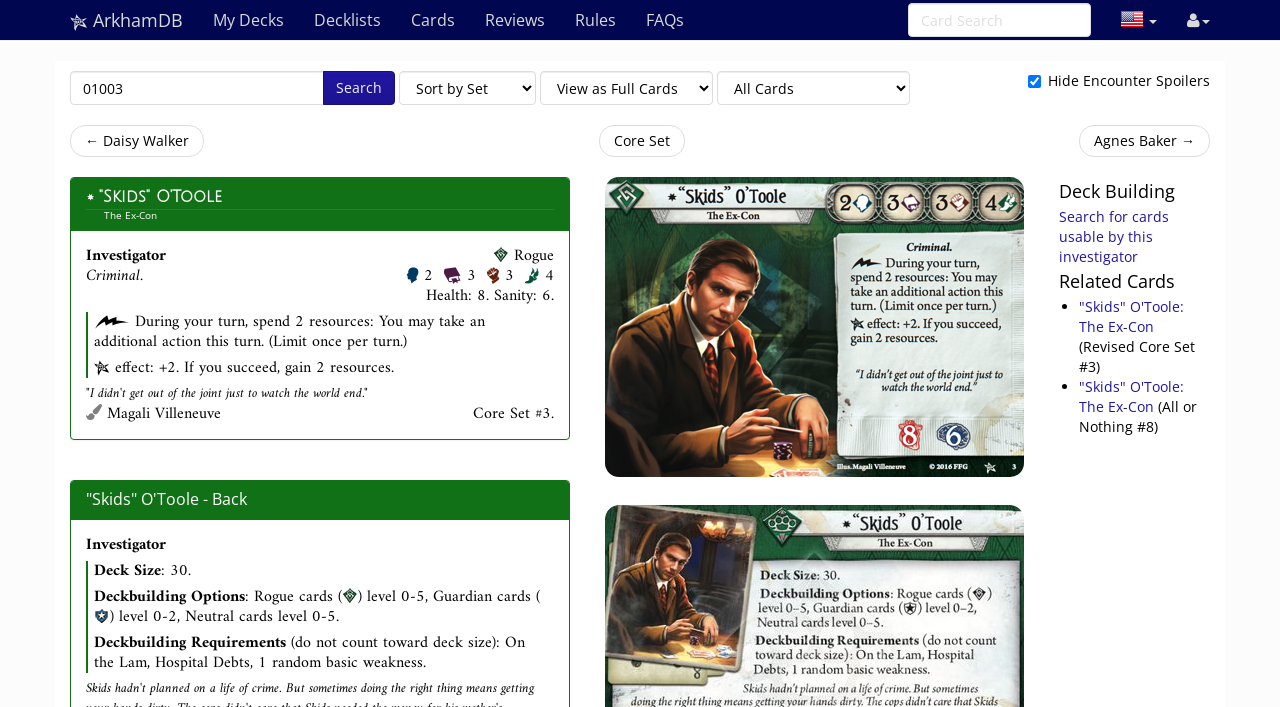Generate a thorough description of the webpage.

This webpage is about the character "Skids" O'Toole from the ArkhamDB, a database for the Arkham Horror card game. At the top of the page, there are several links to navigate to different sections of the website, including "My Decks", "Decklists", "Cards", "Reviews", "Rules", and "FAQs". On the right side of the top section, there is a search box with a magnifying glass icon.

Below the top section, there is a table with a search box and a button to search for cards. To the right of the table, there are three dropdown menus. Below the table, there is a section with information about the character "Skids" O'Toole, including his name, title, and a quote.

The character's information is divided into several sections, including his stats, abilities, and deck building options. His stats include his willpower, intellect, combat, and agility, as well as his health and sanity. His abilities are listed below his stats, including a fast action and an elder sign effect.

The deck building options section lists the cards that can be included in "Skids" O'Toole's deck, including rogue cards, guardian cards, and neutral cards. There are also deck building requirements listed, including specific cards that must be included in the deck.

To the right of the character's information, there is an image of "Skids" O'Toole. Below the image, there are sections for deck building and related cards. The deck building section has a link to search for cards that can be used by "Skids" O'Toole, and the related cards section lists other versions of the character's card.

Overall, this webpage provides detailed information about the character "Skids" O'Toole and his abilities in the Arkham Horror card game, as well as resources for building decks and finding related cards.